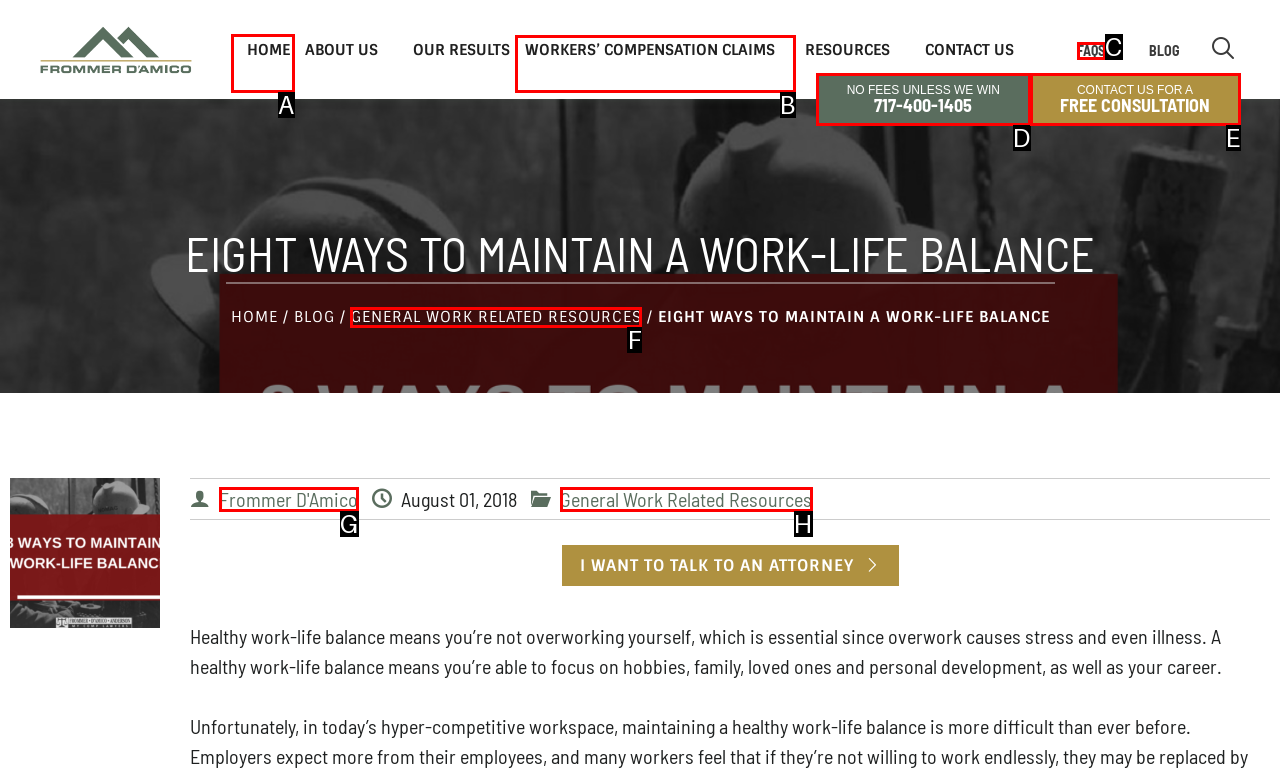Identify the correct UI element to click to achieve the task: Click on the HOME link.
Answer with the letter of the appropriate option from the choices given.

A